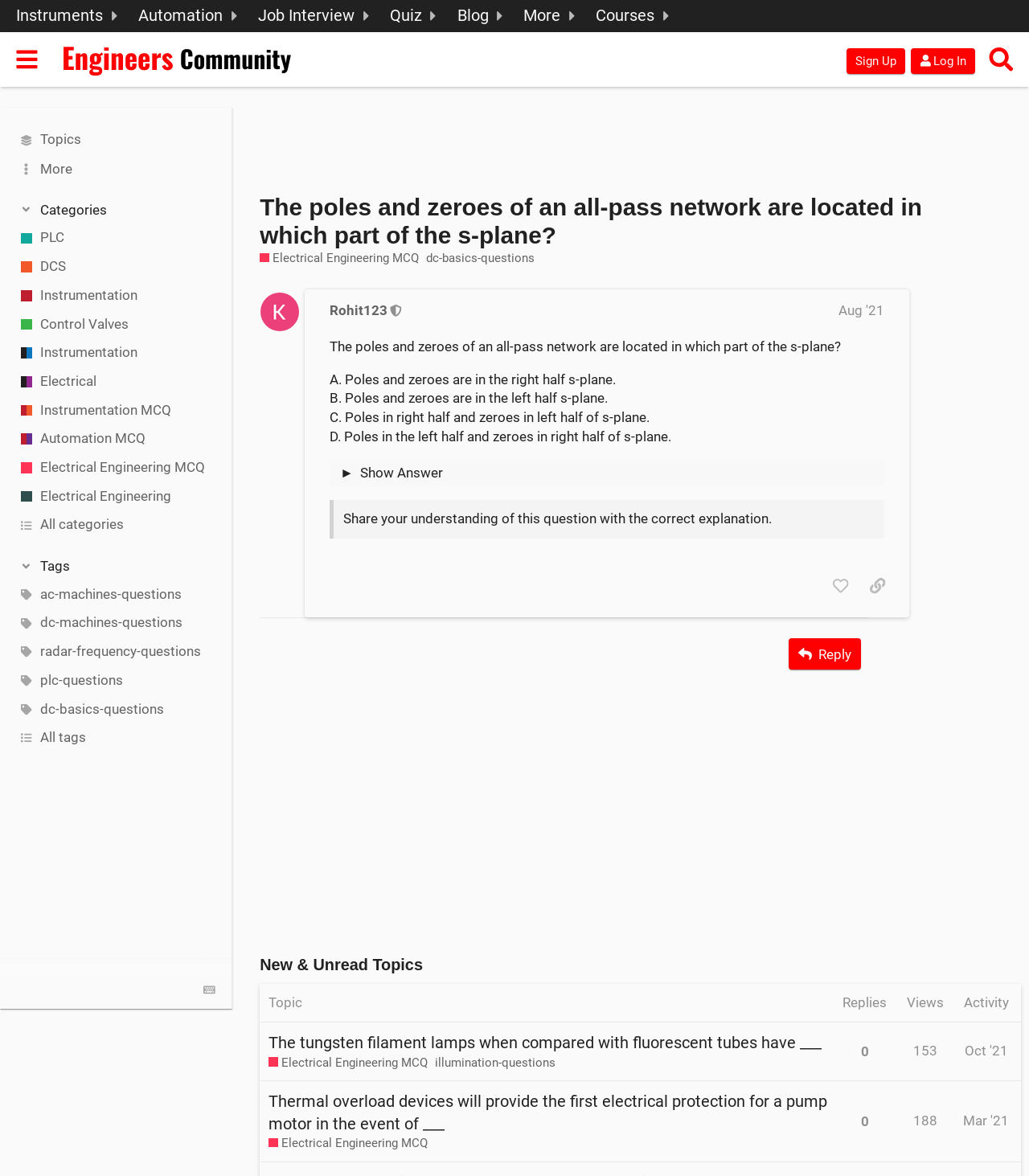Offer a meticulous caption that includes all visible features of the webpage.

This webpage is a question and answer forum focused on electrical engineering multiple choice questions. At the top, there is a header section with a button to toggle the sidebar, a link to "Engineers Community", and buttons to sign up, log in, and search. Below the header, there are several categories listed, including "Instrumentation", "Industrial Control Systems", "Multiple Choice Questions", and more, each with a corresponding image.

On the left side, there is a sidebar with links to various topics, including "PLC", "DCS", "Instrumentation", and "Electrical Engineering MCQ". There are also buttons to expand or collapse sections for categories and tags.

The main content of the page is a question and answer section. The question "The poles and zeroes of an all-pass network are located in which part of the s-plane?" is displayed prominently, with multiple choice answers A, B, and C provided below. The question is attributed to a user named "Rohit123", who is a moderator, and the post date is August 2021.

There are also tags listed below the question, including "dc-basics-questions". An advertisement is displayed in an iframe on the right side of the page.